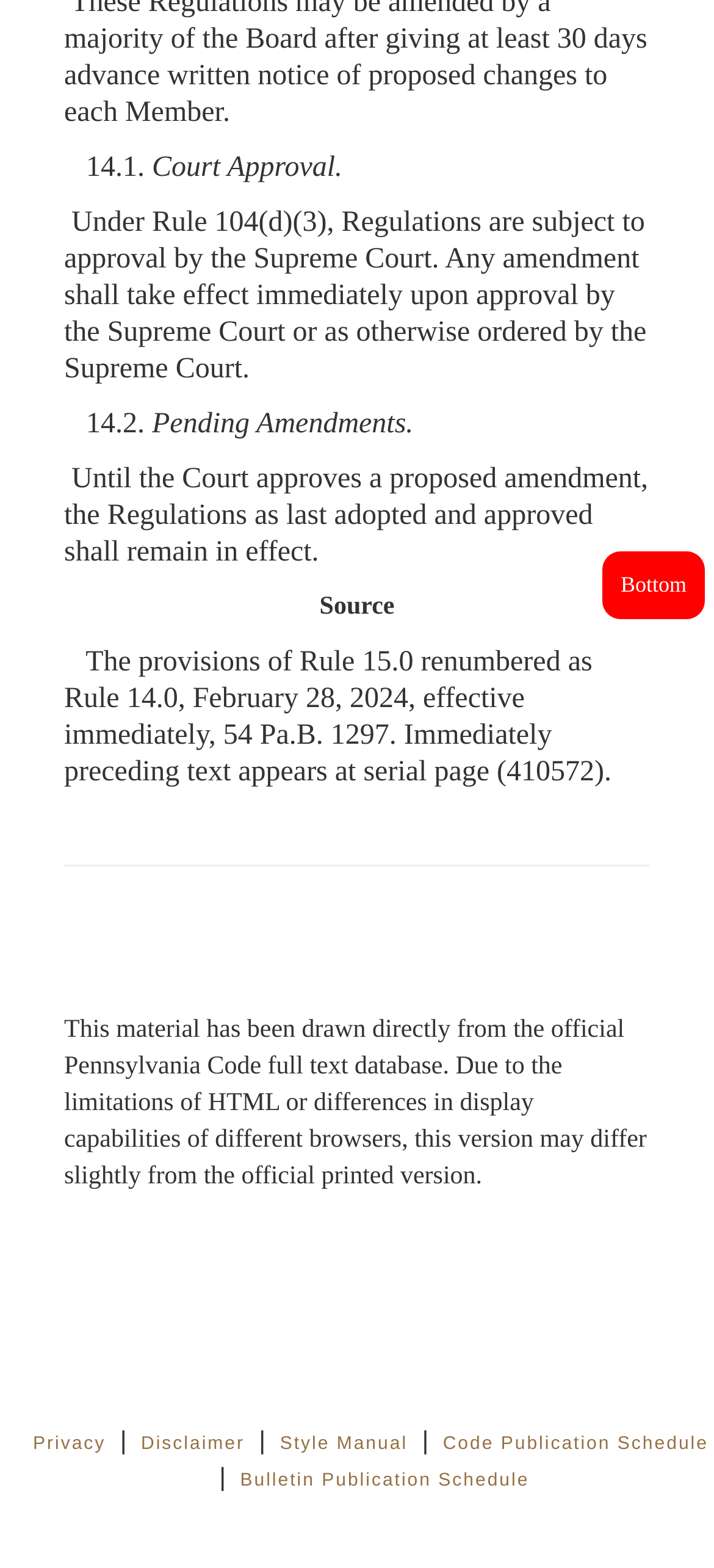Extract the bounding box coordinates for the UI element described as: "Style Manual".

[0.392, 0.915, 0.571, 0.927]